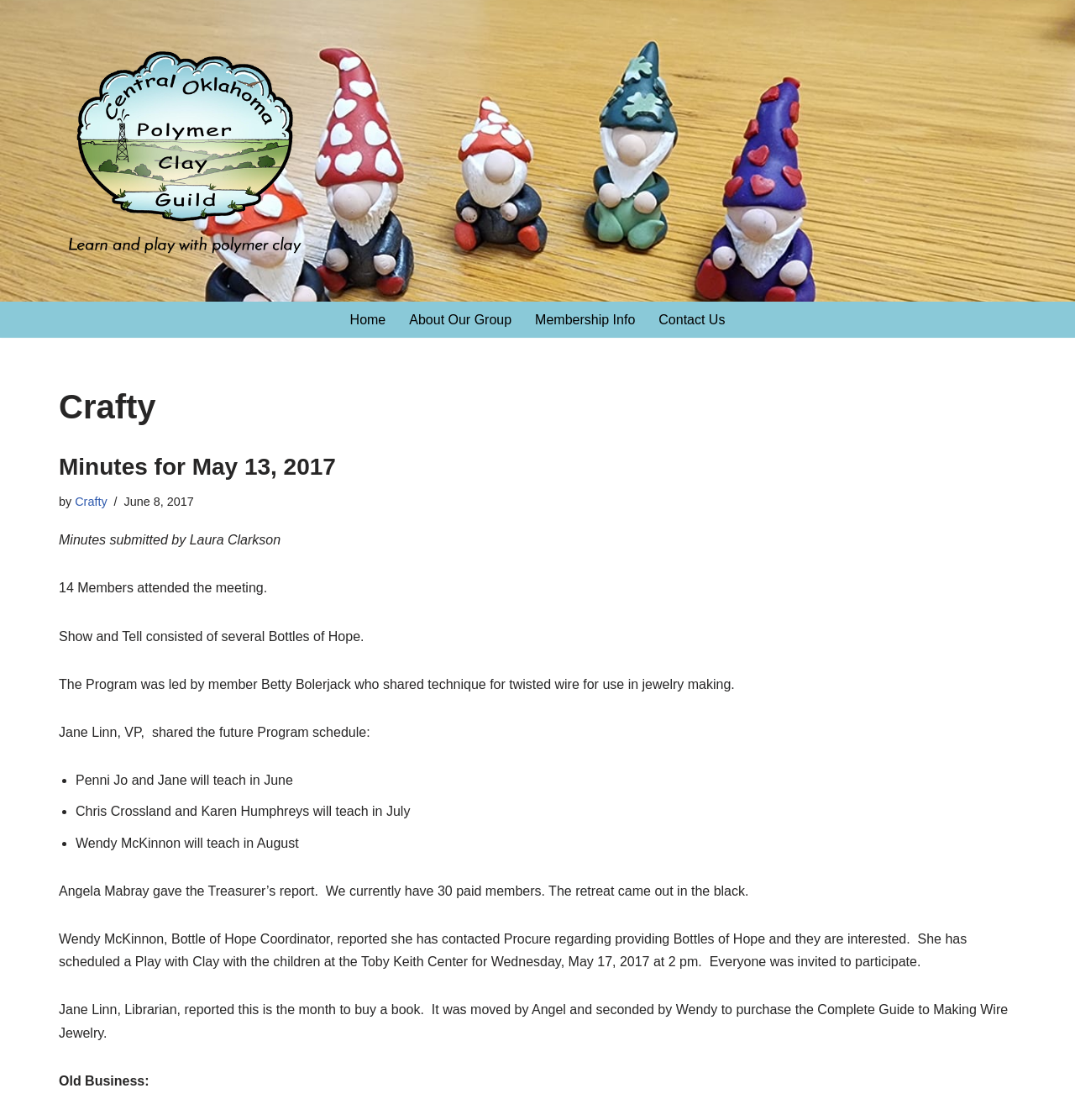Provide the bounding box coordinates of the UI element that matches the description: "Terms of Use".

None